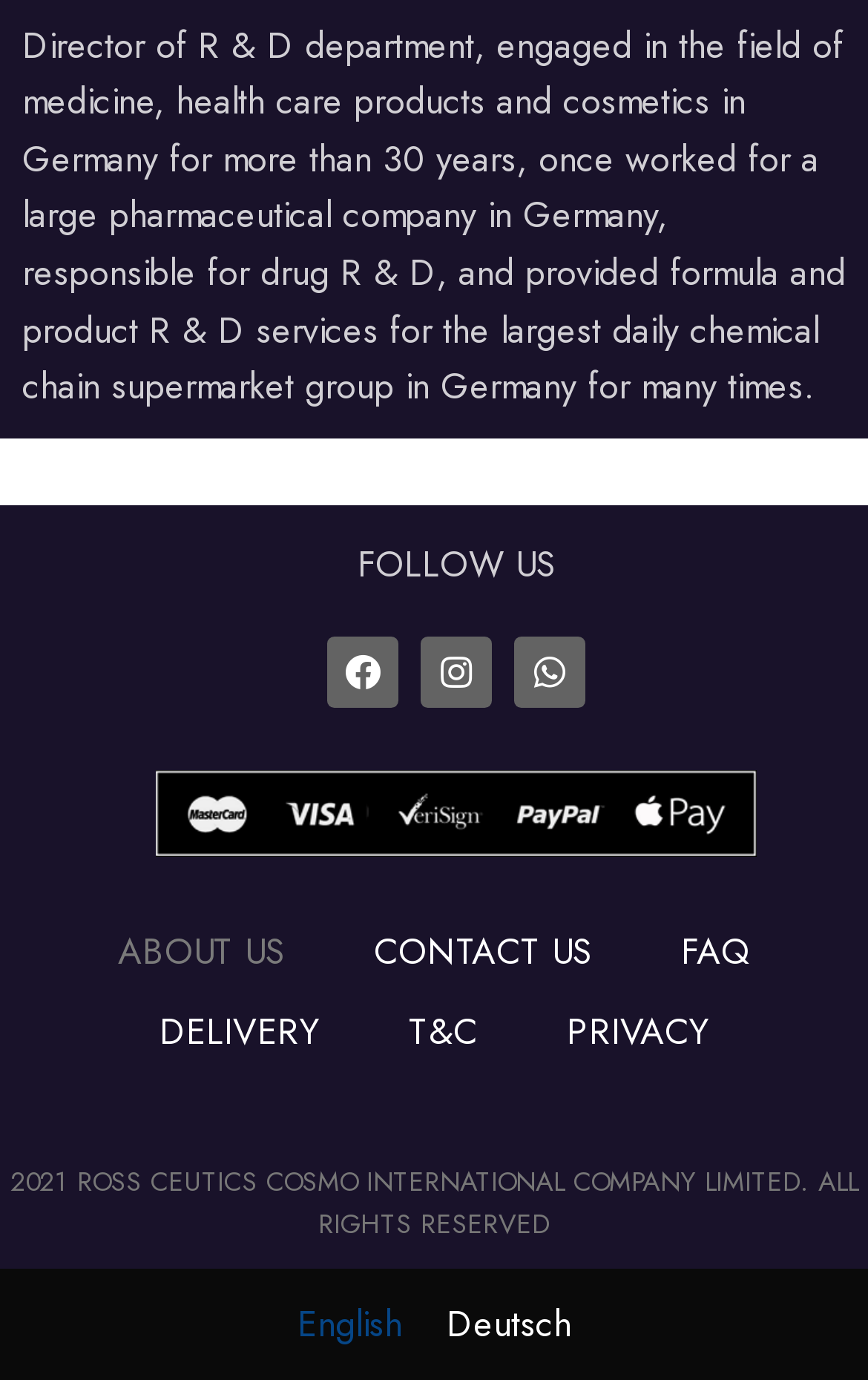What is the language of the webpage? Based on the screenshot, please respond with a single word or phrase.

English